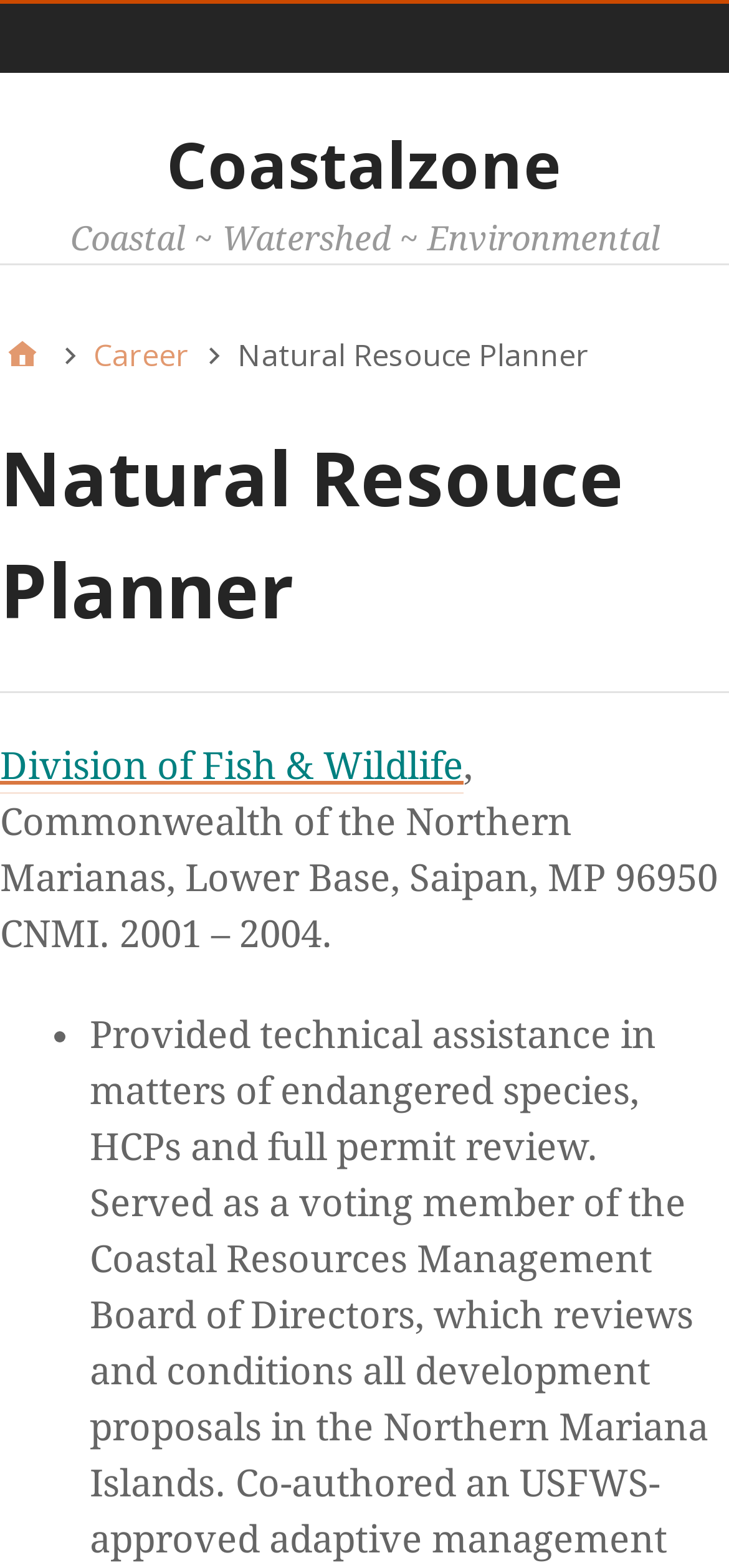Summarize the contents and layout of the webpage in detail.

The webpage is about a natural resource planner, specifically focused on coastal zones. At the top, there is a primary menu navigation bar that spans the entire width of the page. Below it, there is a large heading that reads "Coastalzone" with a button adjacent to it. 

Further down, there are three headings stacked vertically, with the top one reading "Coastalzone", the middle one reading "Coastal ~ Watershed ~ Environmental", and the bottom one reading "Natural Resouce Planner". 

To the right of the "Natural Resouce Planner" heading, there is a breadcrumbs navigation bar with three links: "Home", "Career", and a static text "Natural Resouce Planner". 

Below the breadcrumbs navigation bar, there is a section with a heading that reads "Natural Resouce Planner" again. Within this section, there is a link to the "Division of Fish & Wildlife" and a static text that describes the organization's location and a time period from 2001 to 2004. 

There is also a list marker, likely indicating the start of a list, but the list items are not provided in the accessibility tree.